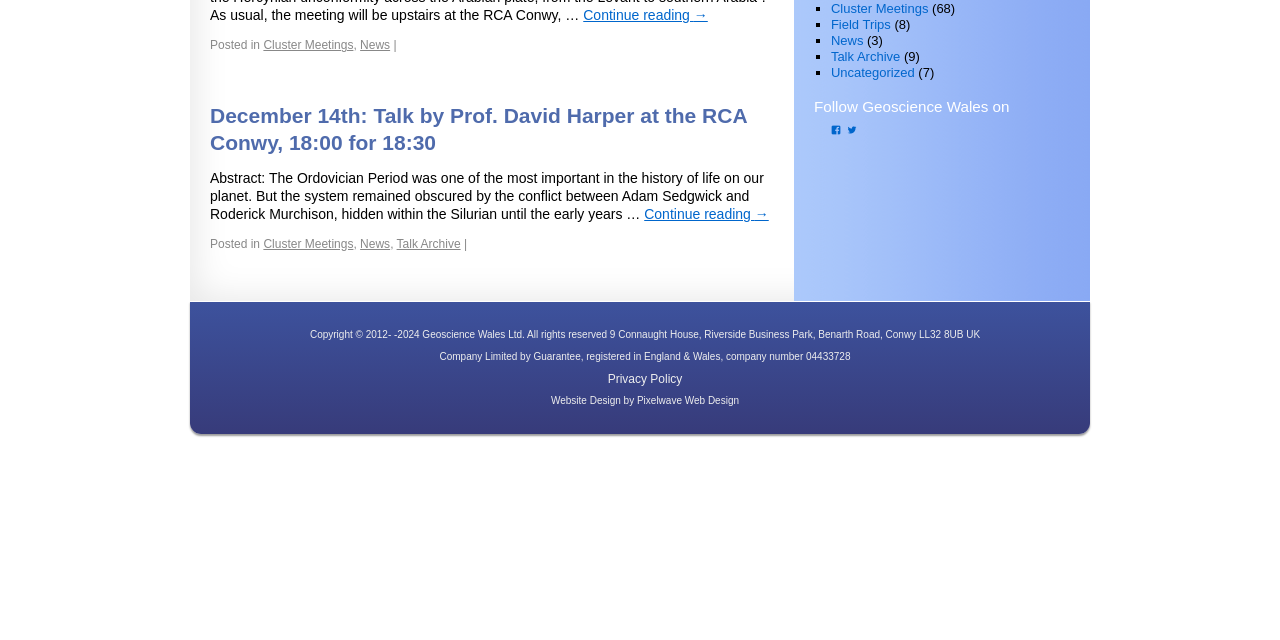Find the UI element described as: "Continue reading →" and predict its bounding box coordinates. Ensure the coordinates are four float numbers between 0 and 1, [left, top, right, bottom].

[0.503, 0.322, 0.601, 0.347]